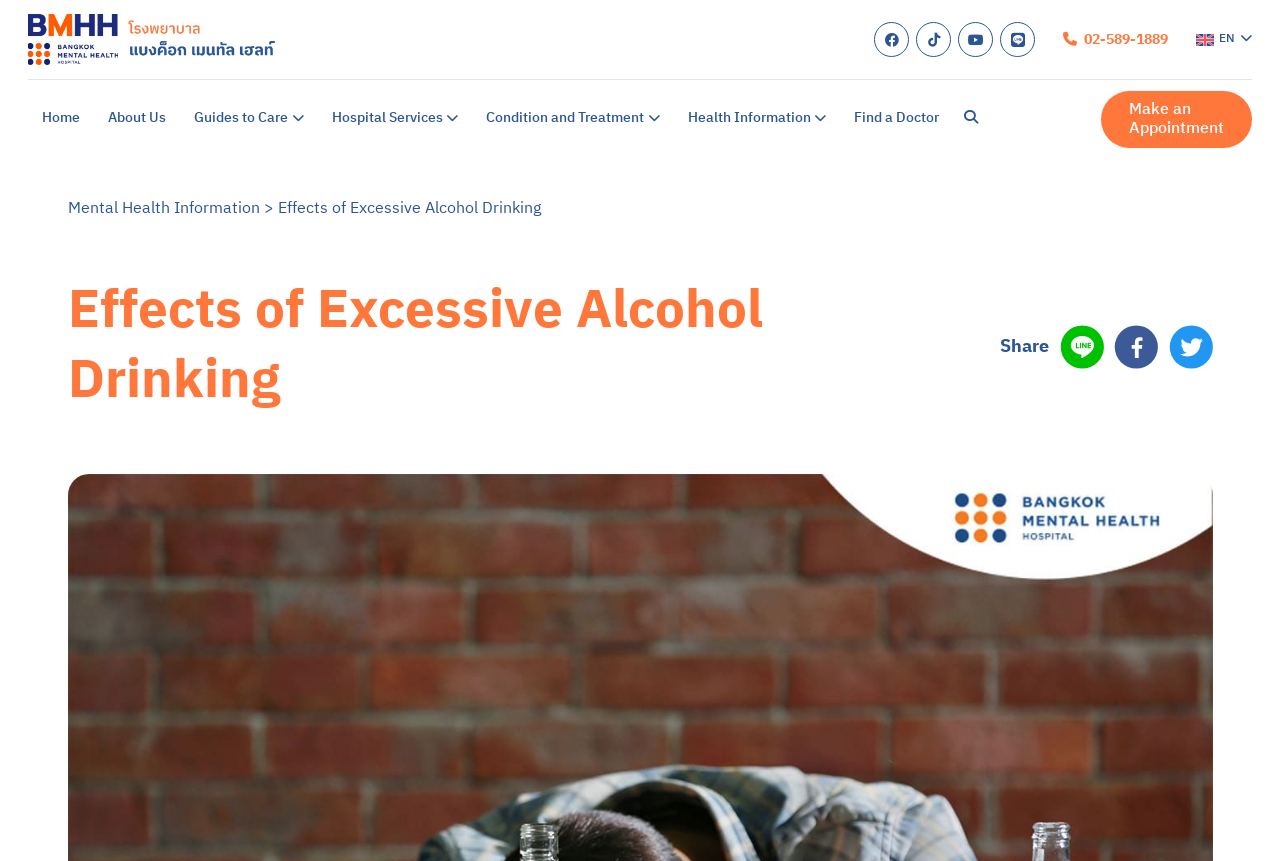Please pinpoint the bounding box coordinates for the region I should click to adhere to this instruction: "Switch to English language".

[0.934, 0.037, 0.978, 0.055]